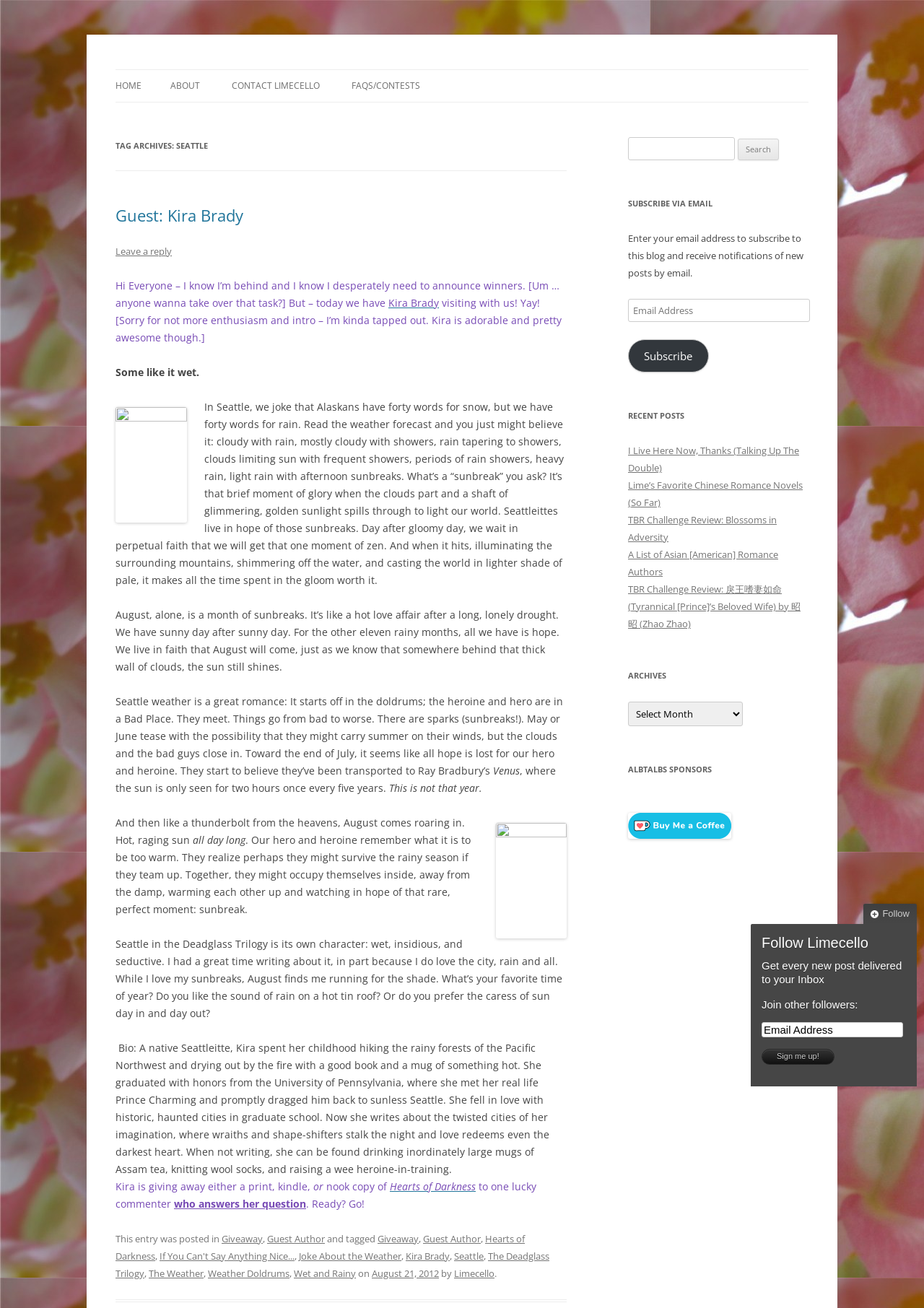Locate the bounding box coordinates of the region to be clicked to comply with the following instruction: "Search for a topic". The coordinates must be four float numbers between 0 and 1, in the form [left, top, right, bottom].

None